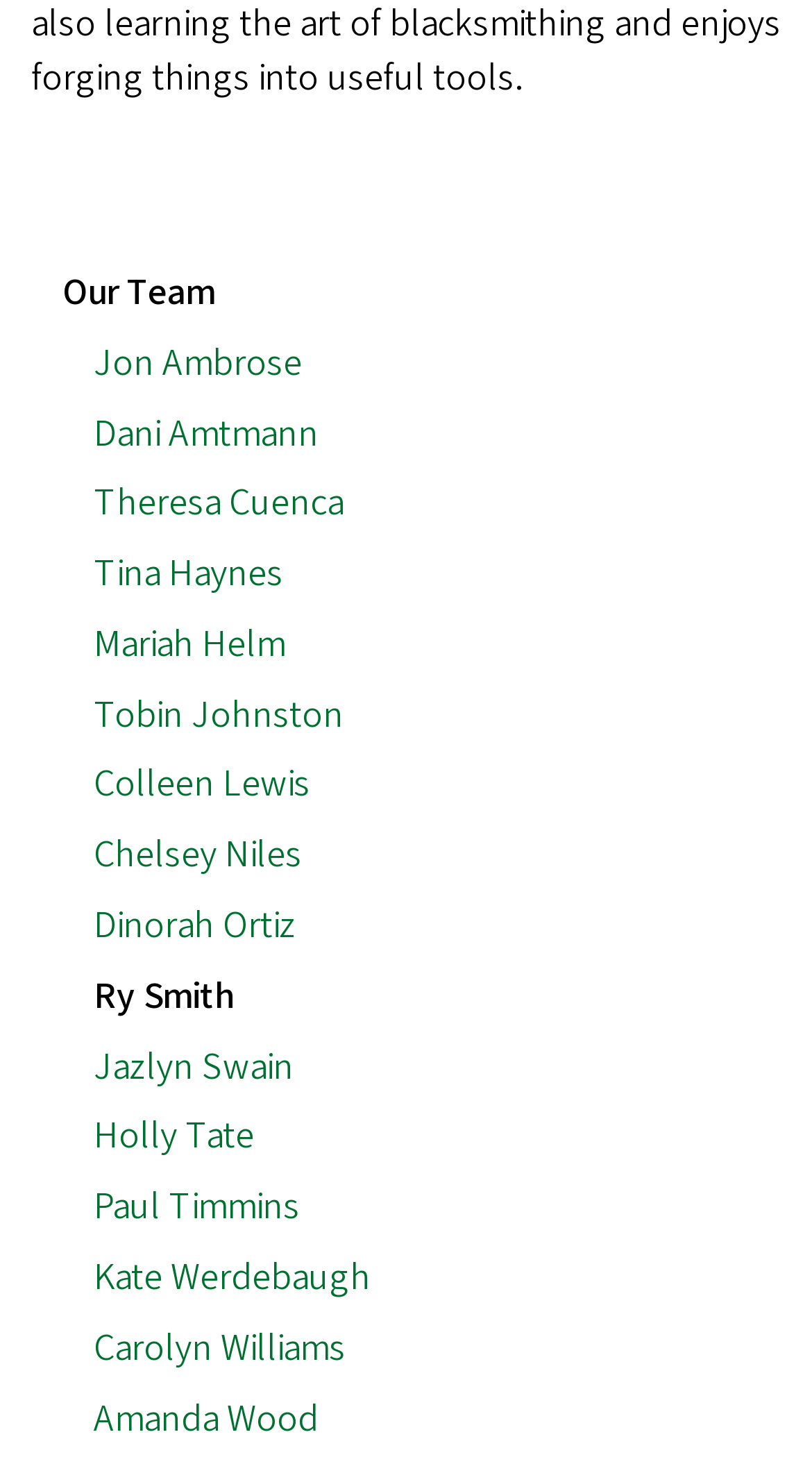Could you provide the bounding box coordinates for the portion of the screen to click to complete this instruction: "view Jon Ambrose's profile"?

[0.115, 0.229, 0.372, 0.265]